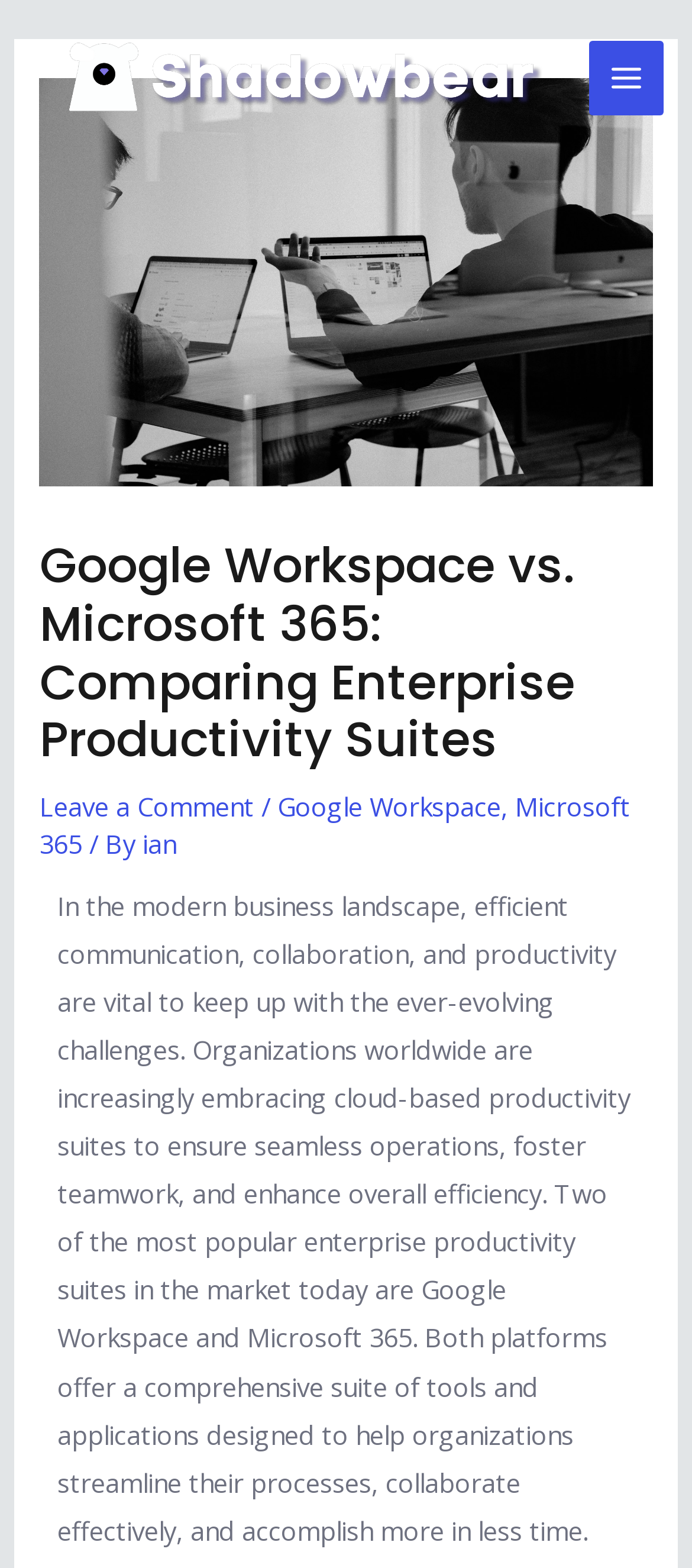Respond with a single word or phrase to the following question: What is the logo on the top left?

Shadowbear.io